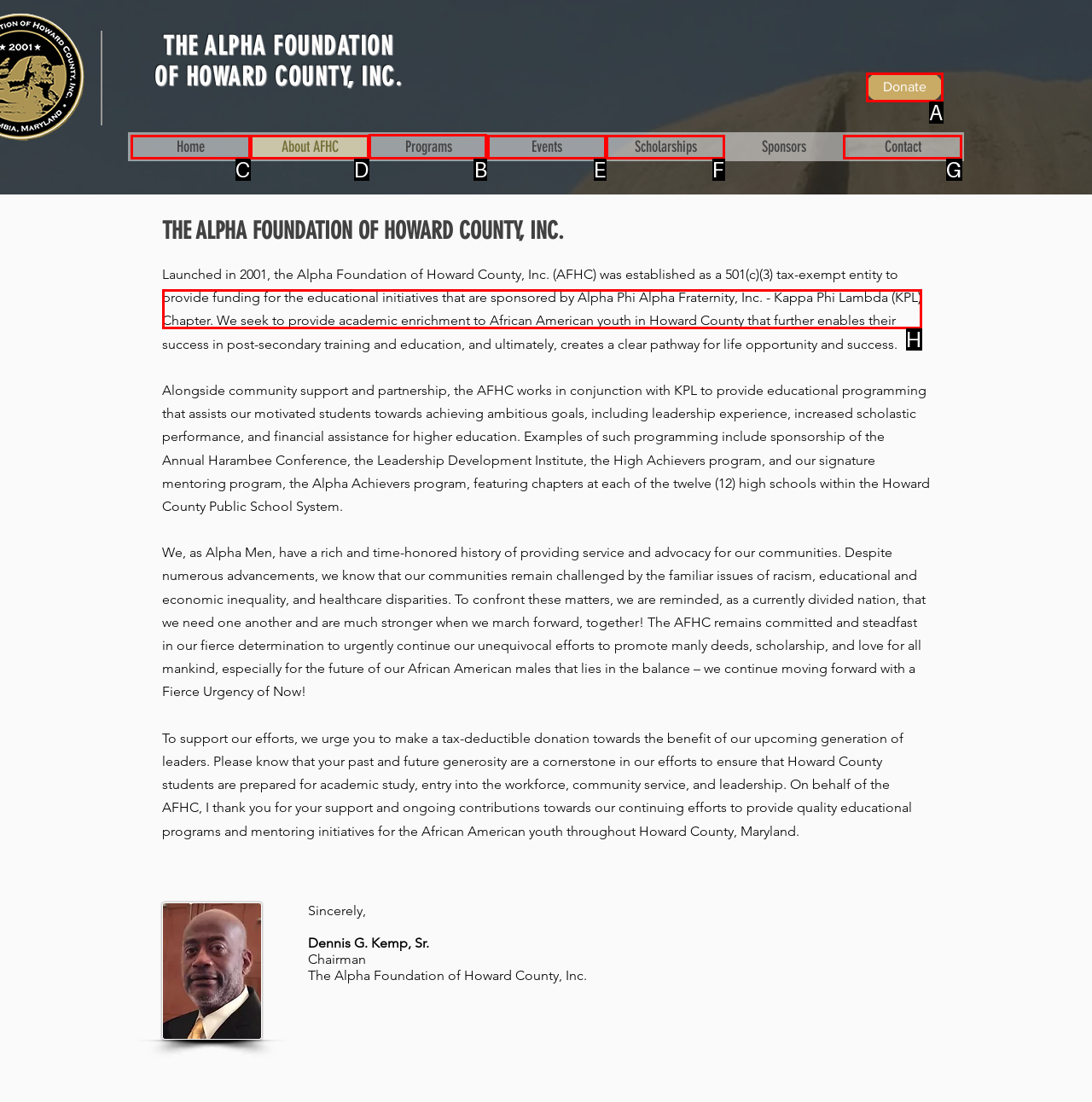Please indicate which option's letter corresponds to the task: Learn about Programs by examining the highlighted elements in the screenshot.

B